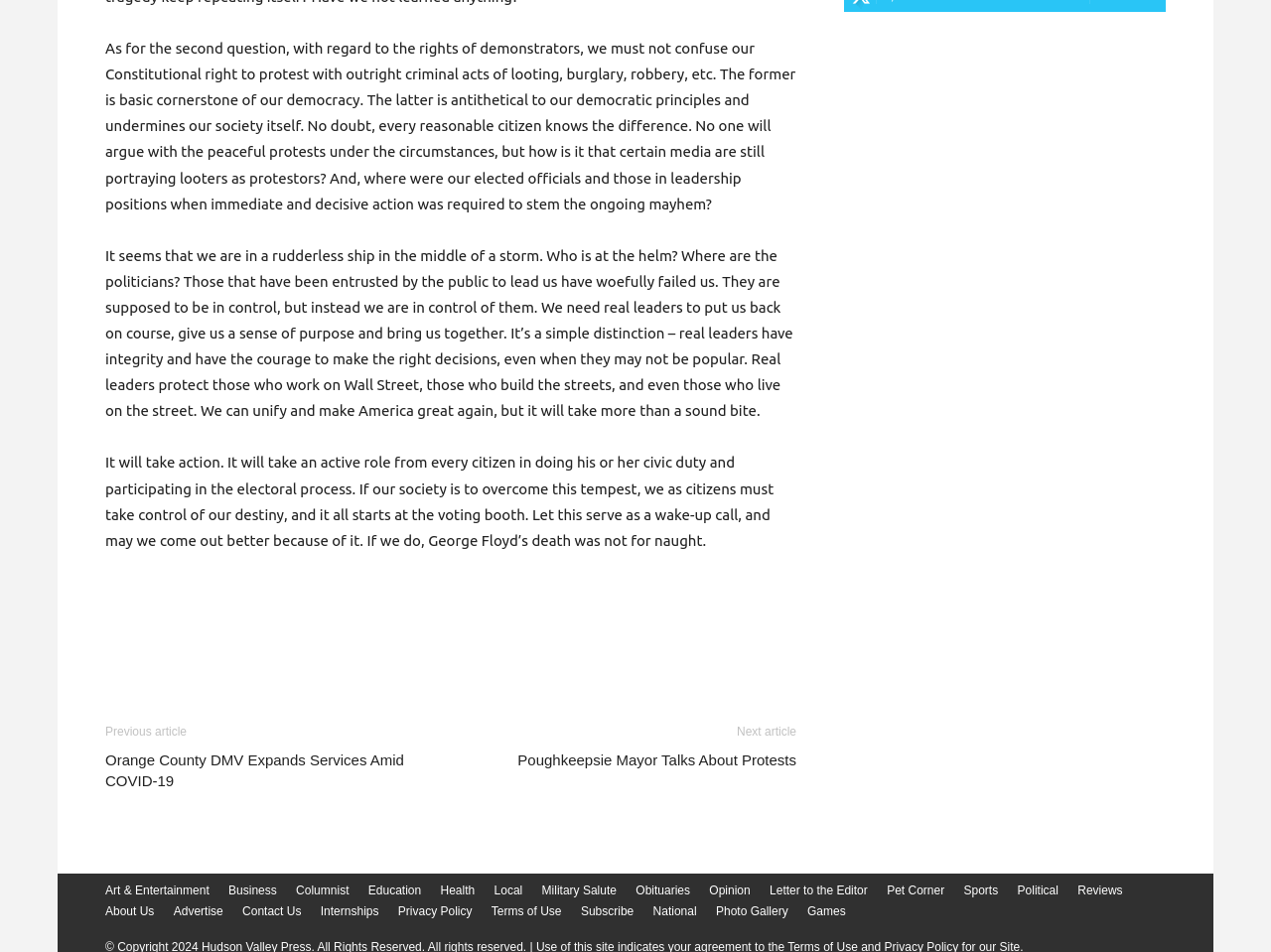Find the bounding box coordinates for the HTML element described in this sentence: "Education". Provide the coordinates as four float numbers between 0 and 1, in the format [left, top, right, bottom].

[0.29, 0.926, 0.331, 0.945]